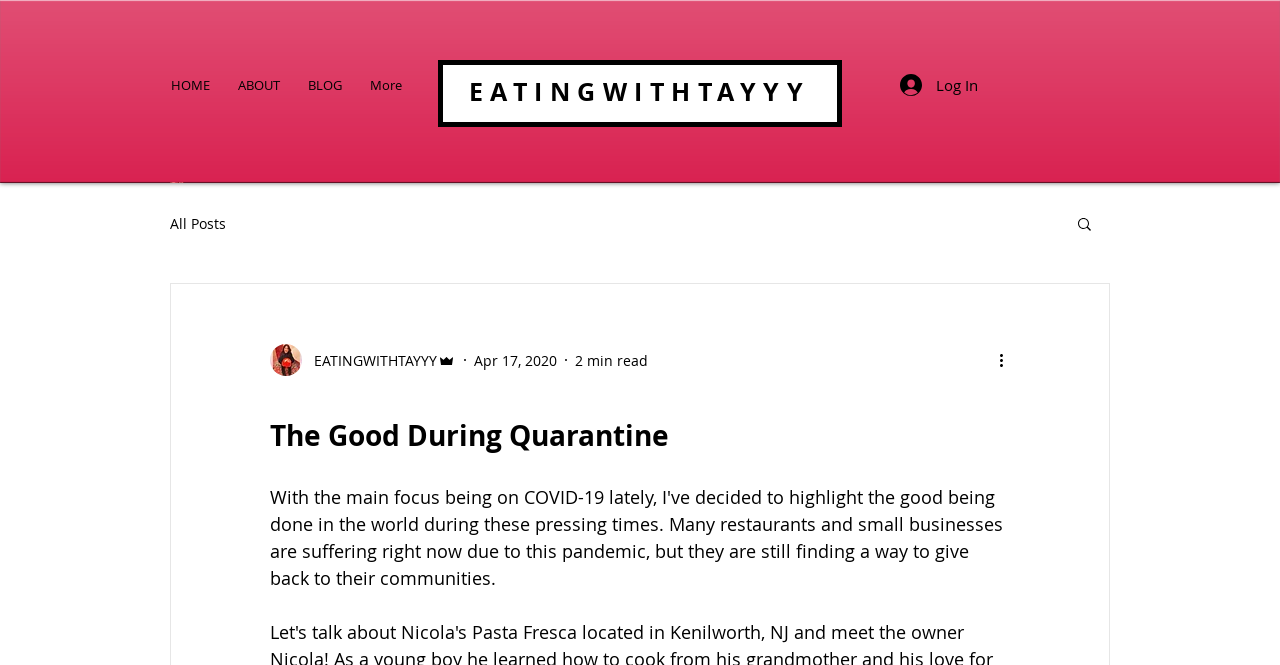Please find and report the bounding box coordinates of the element to click in order to perform the following action: "read the blog". The coordinates should be expressed as four float numbers between 0 and 1, in the format [left, top, right, bottom].

[0.23, 0.102, 0.278, 0.155]